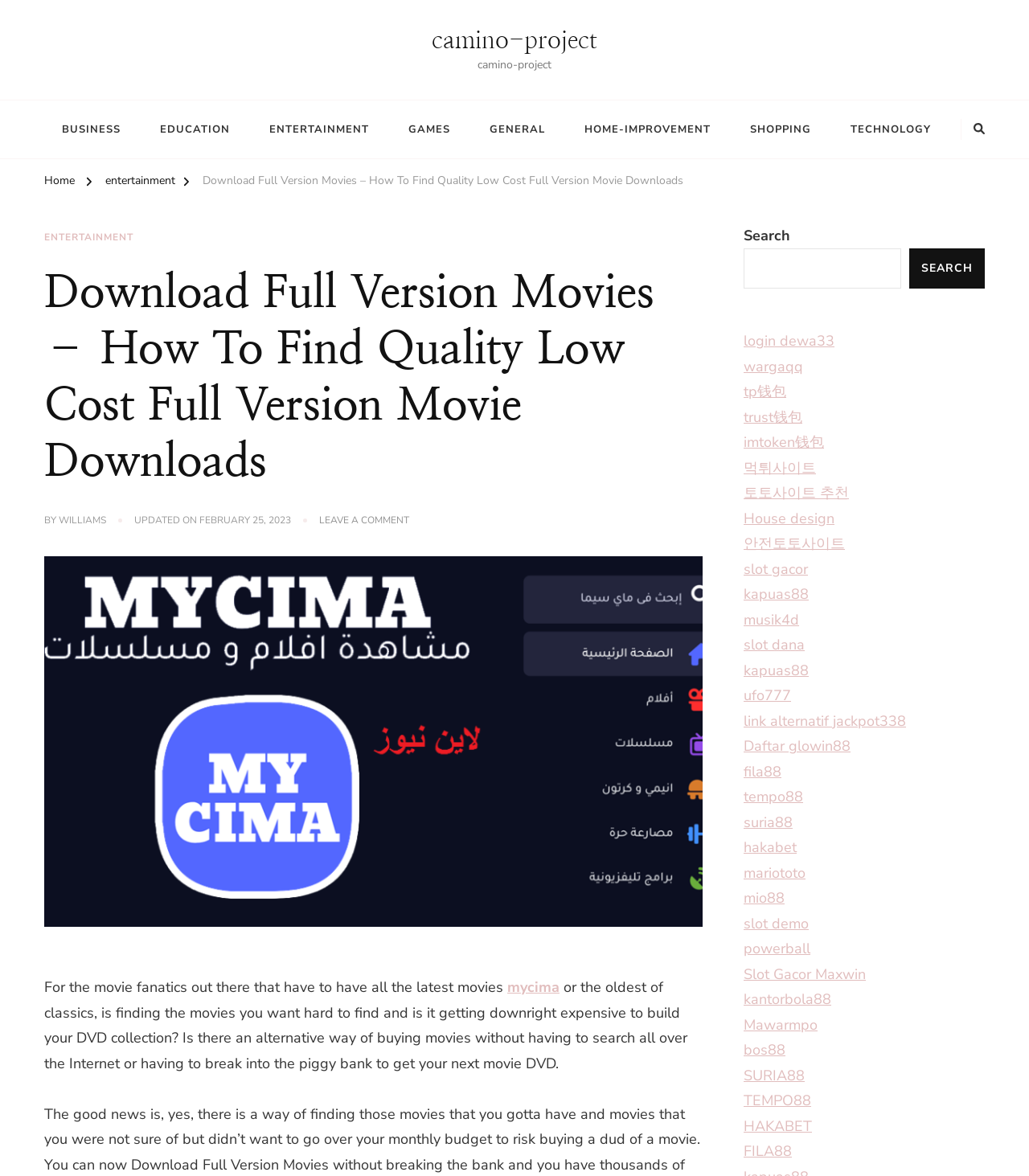Answer the question with a brief word or phrase:
What is the purpose of the search box on this webpage?

To search the website